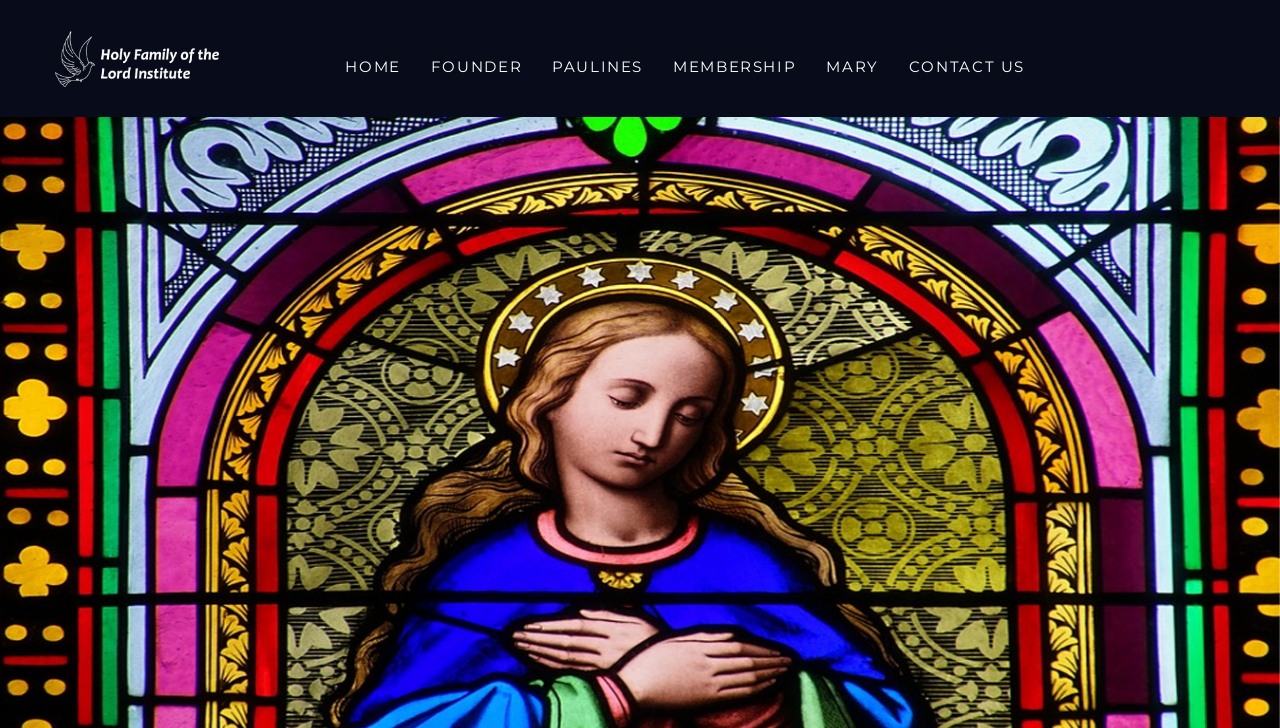Give a one-word or short phrase answer to this question: 
Are the navigation links images or text?

text